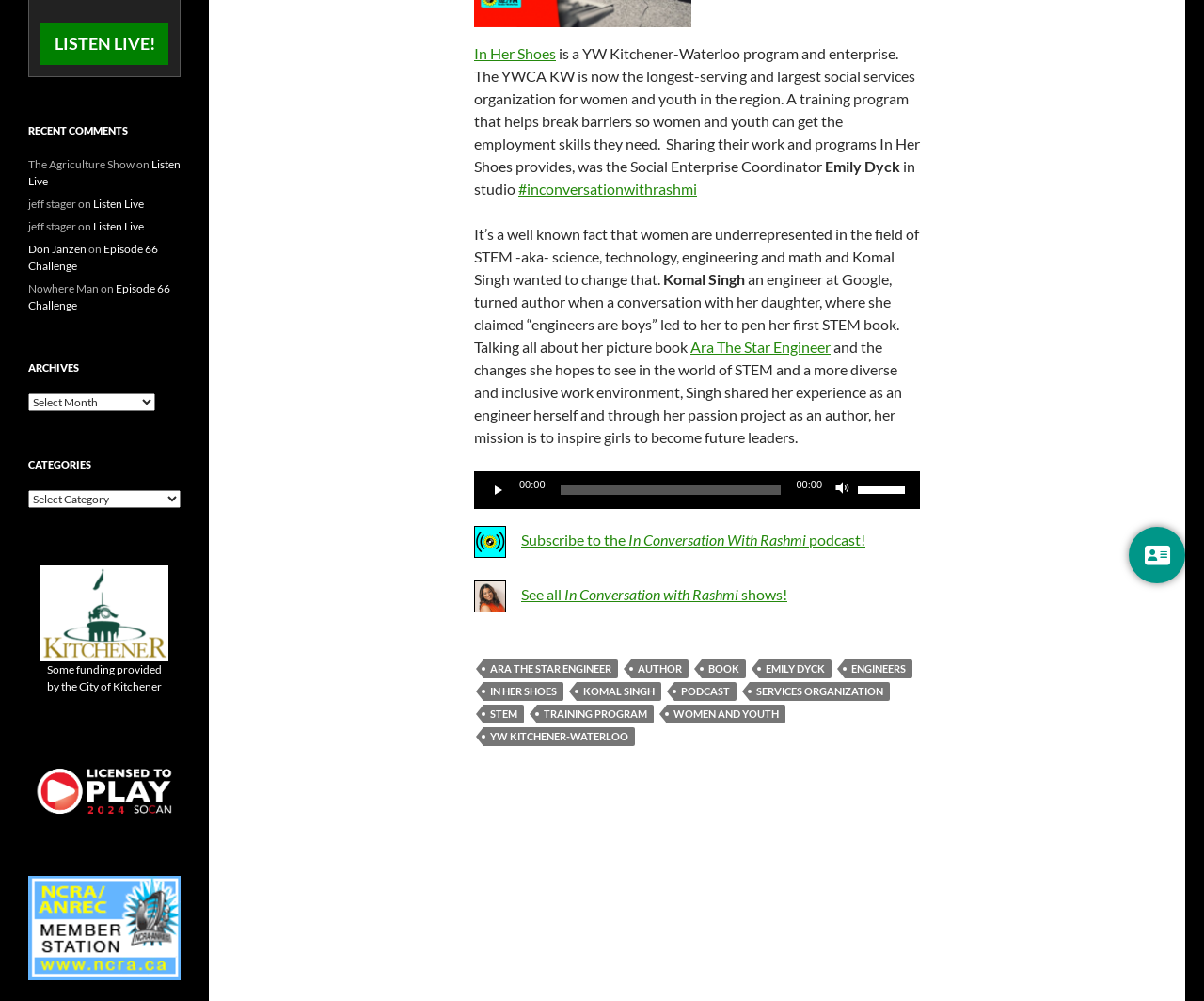Using the provided element description, identify the bounding box coordinates as (top-left x, top-left y, bottom-right x, bottom-right y). Ensure all values are between 0 and 1. Description: #inconversationwithrashmi

[0.43, 0.18, 0.579, 0.197]